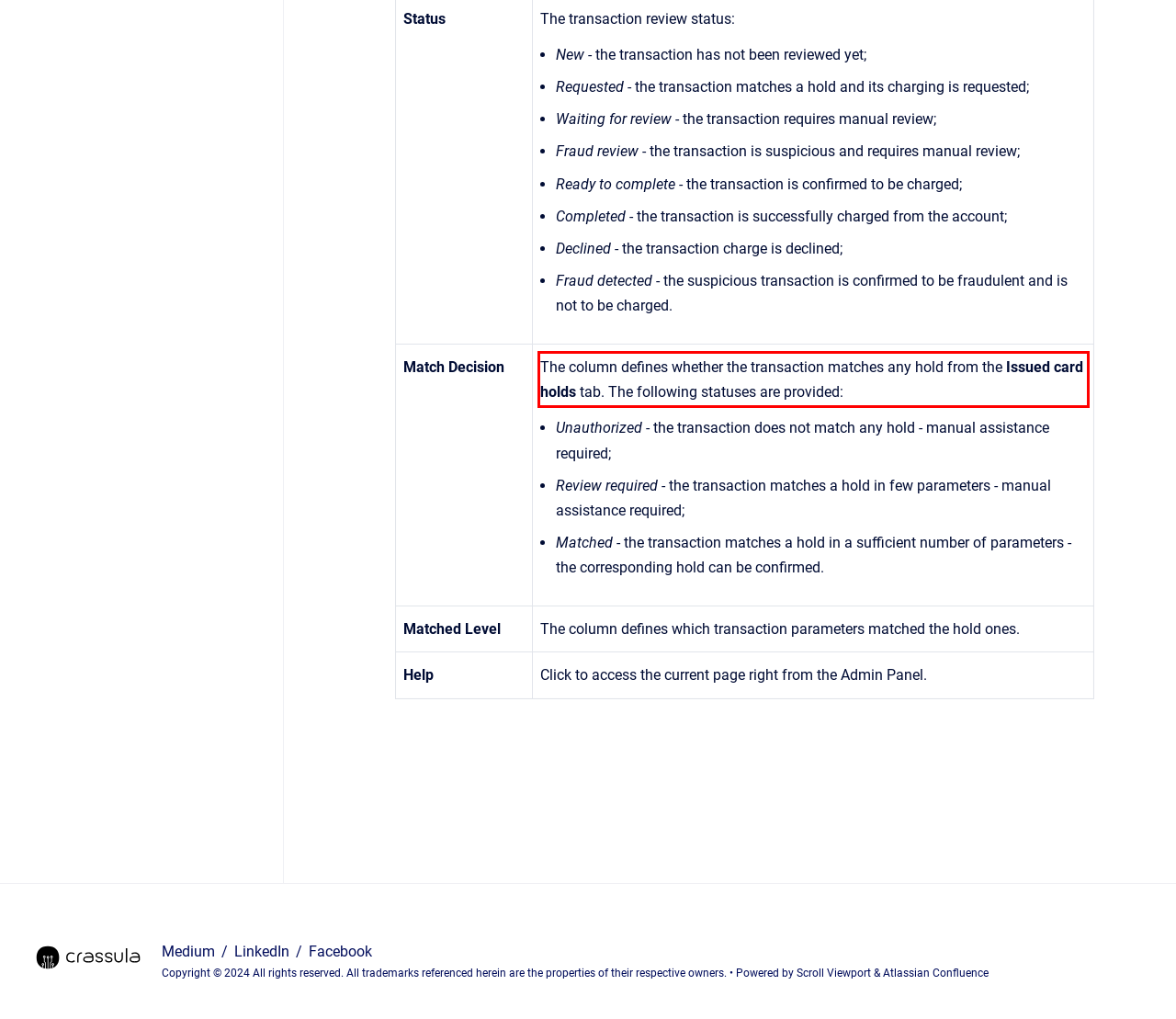Given a screenshot of a webpage, locate the red bounding box and extract the text it encloses.

The column defines whether the transaction matches any hold from the Issued card holds tab. The following statuses are provided: